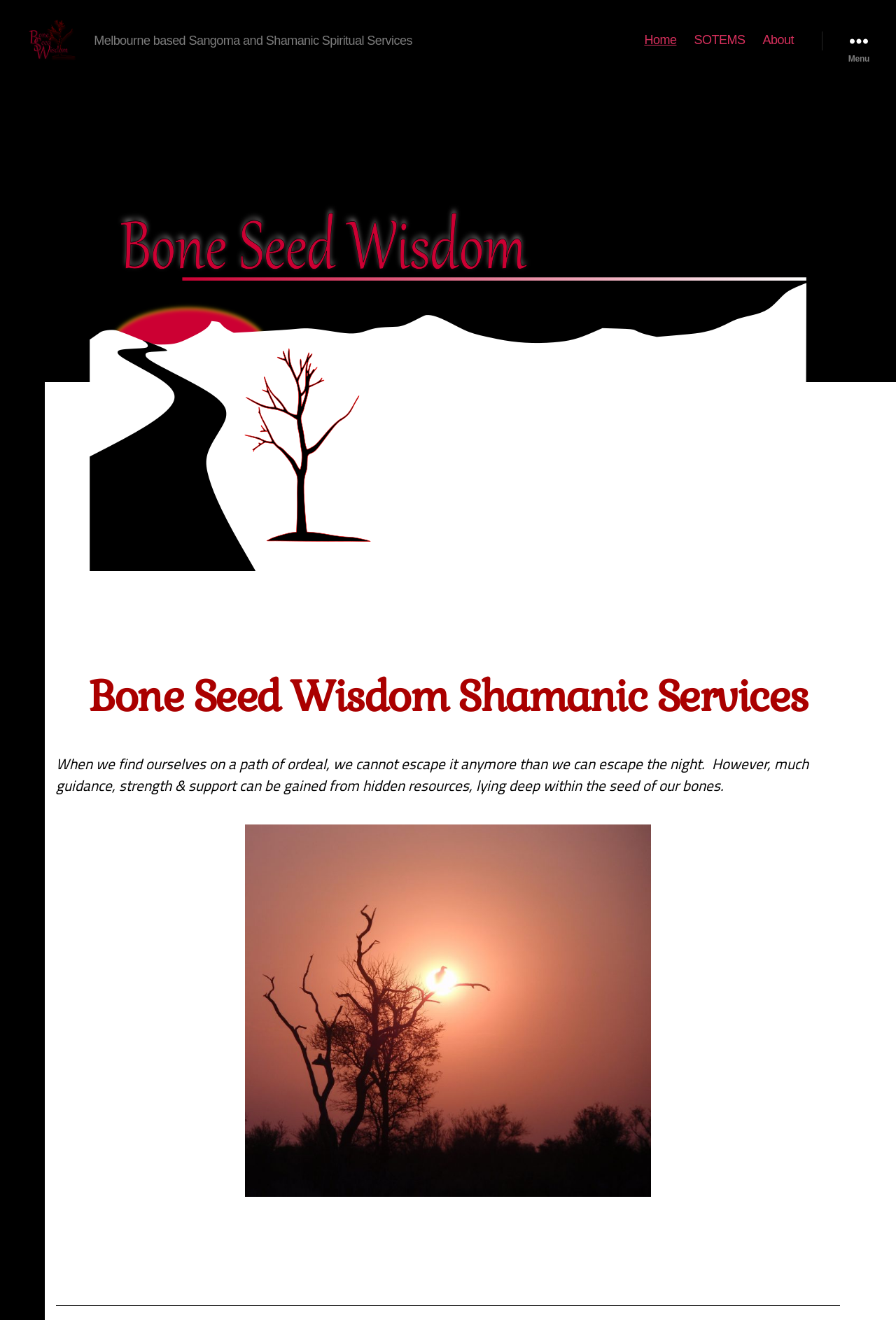Bounding box coordinates are specified in the format (top-left x, top-left y, bottom-right x, bottom-right y). All values are floating point numbers bounded between 0 and 1. Please provide the bounding box coordinate of the region this sentence describes: parent_node: Bone Seed Wisdom

[0.031, 0.015, 0.114, 0.063]